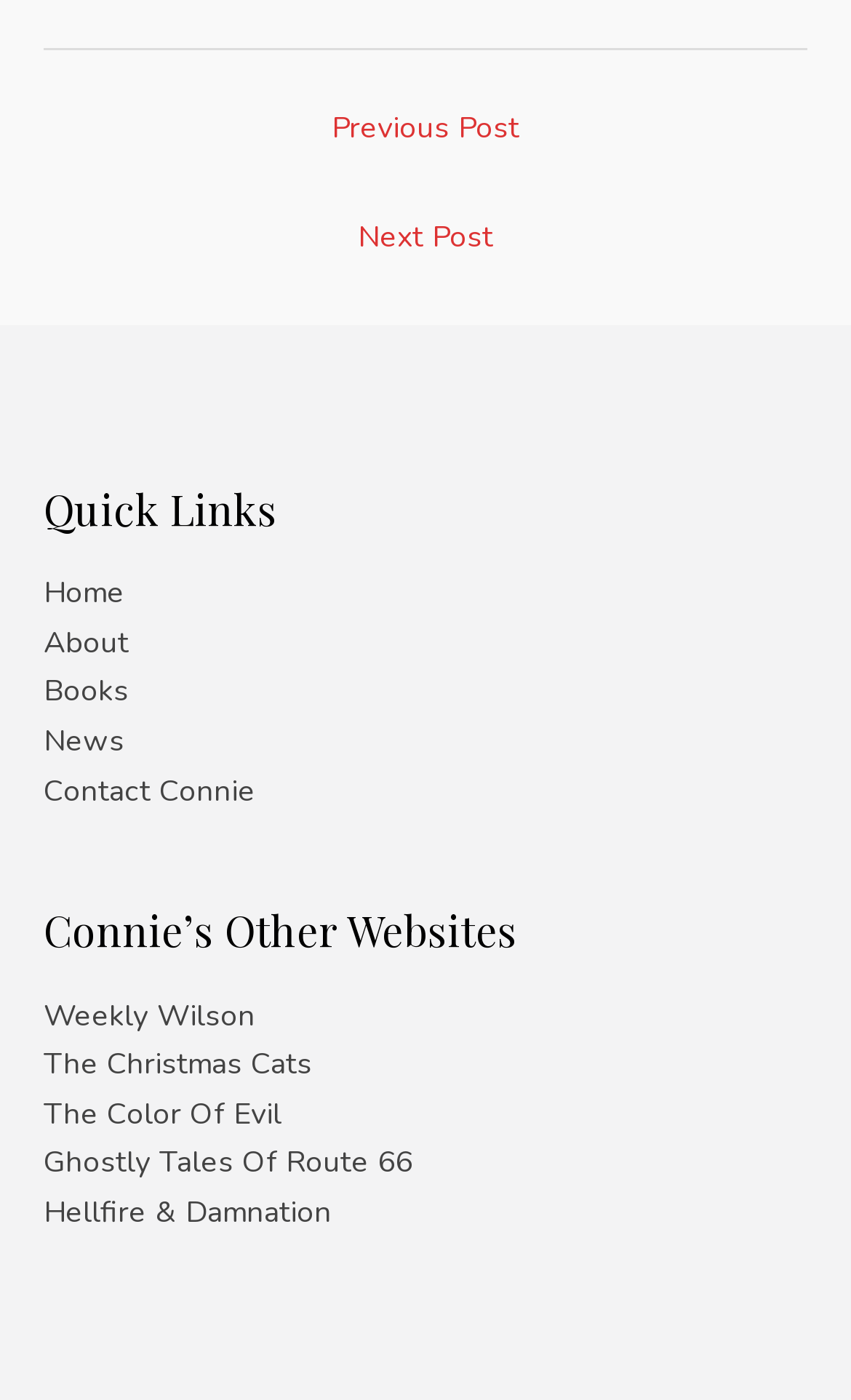Using the webpage screenshot, find the UI element described by Ghostly Tales Of Route 66. Provide the bounding box coordinates in the format (top-left x, top-left y, bottom-right x, bottom-right y), ensuring all values are floating point numbers between 0 and 1.

[0.051, 0.815, 0.485, 0.845]